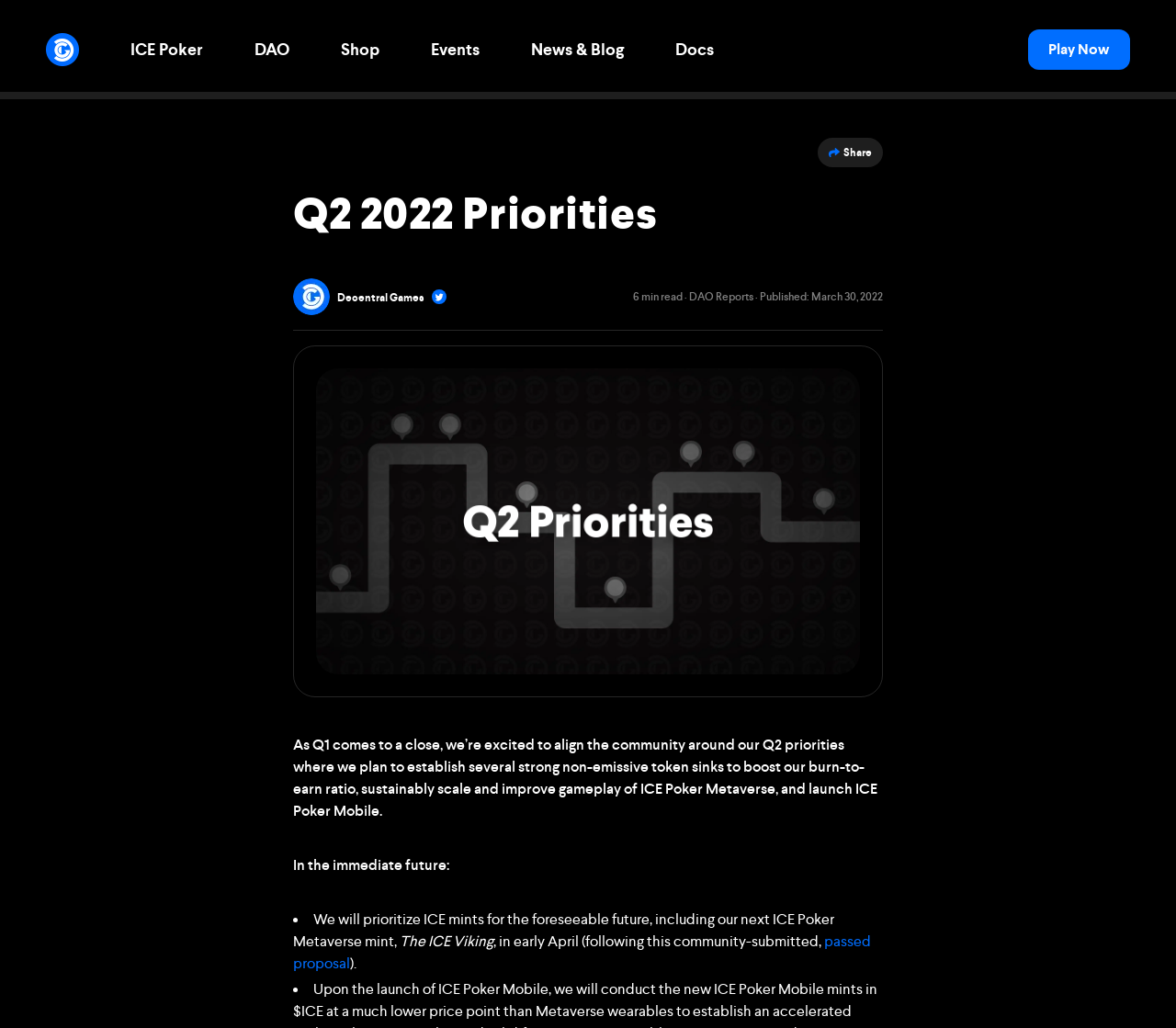Locate the bounding box coordinates of the clickable part needed for the task: "Learn more about Decentral Games".

[0.038, 0.064, 0.456, 0.083]